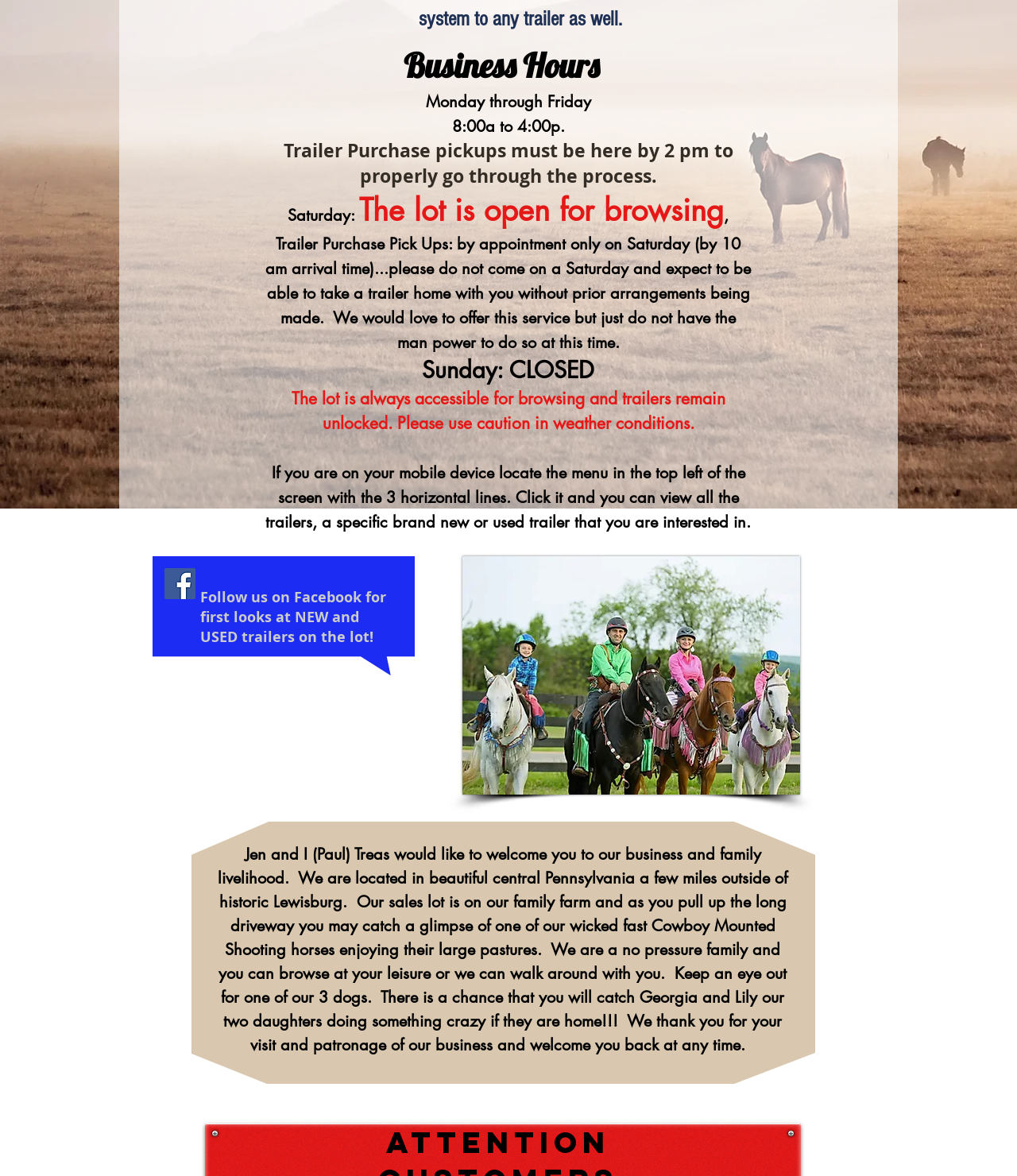Given the description: "aria-label="Facebook"", determine the bounding box coordinates of the UI element. The coordinates should be formatted as four float numbers between 0 and 1, [left, top, right, bottom].

[0.162, 0.483, 0.192, 0.509]